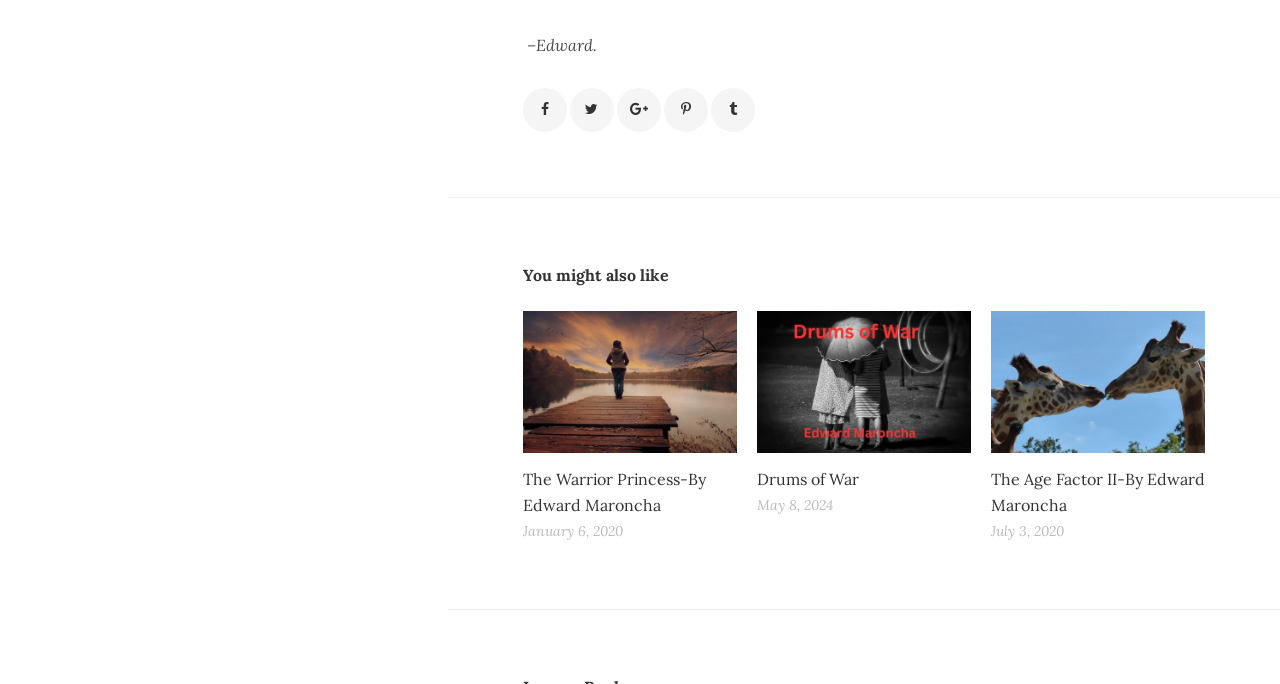Could you find the bounding box coordinates of the clickable area to complete this instruction: "View more books"?

[0.409, 0.385, 0.941, 0.42]